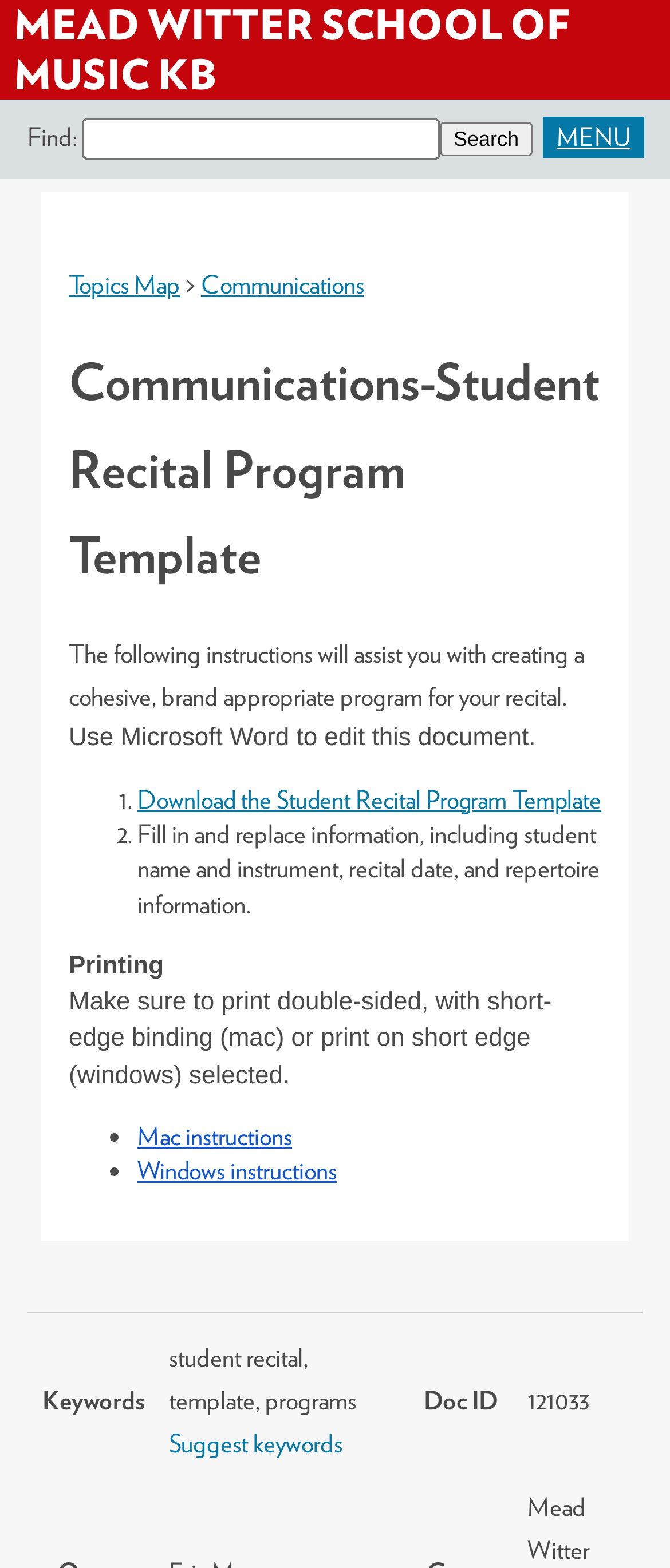Please identify the bounding box coordinates of the clickable area that will fulfill the following instruction: "Search for something". The coordinates should be in the format of four float numbers between 0 and 1, i.e., [left, top, right, bottom].

[0.123, 0.076, 0.656, 0.102]